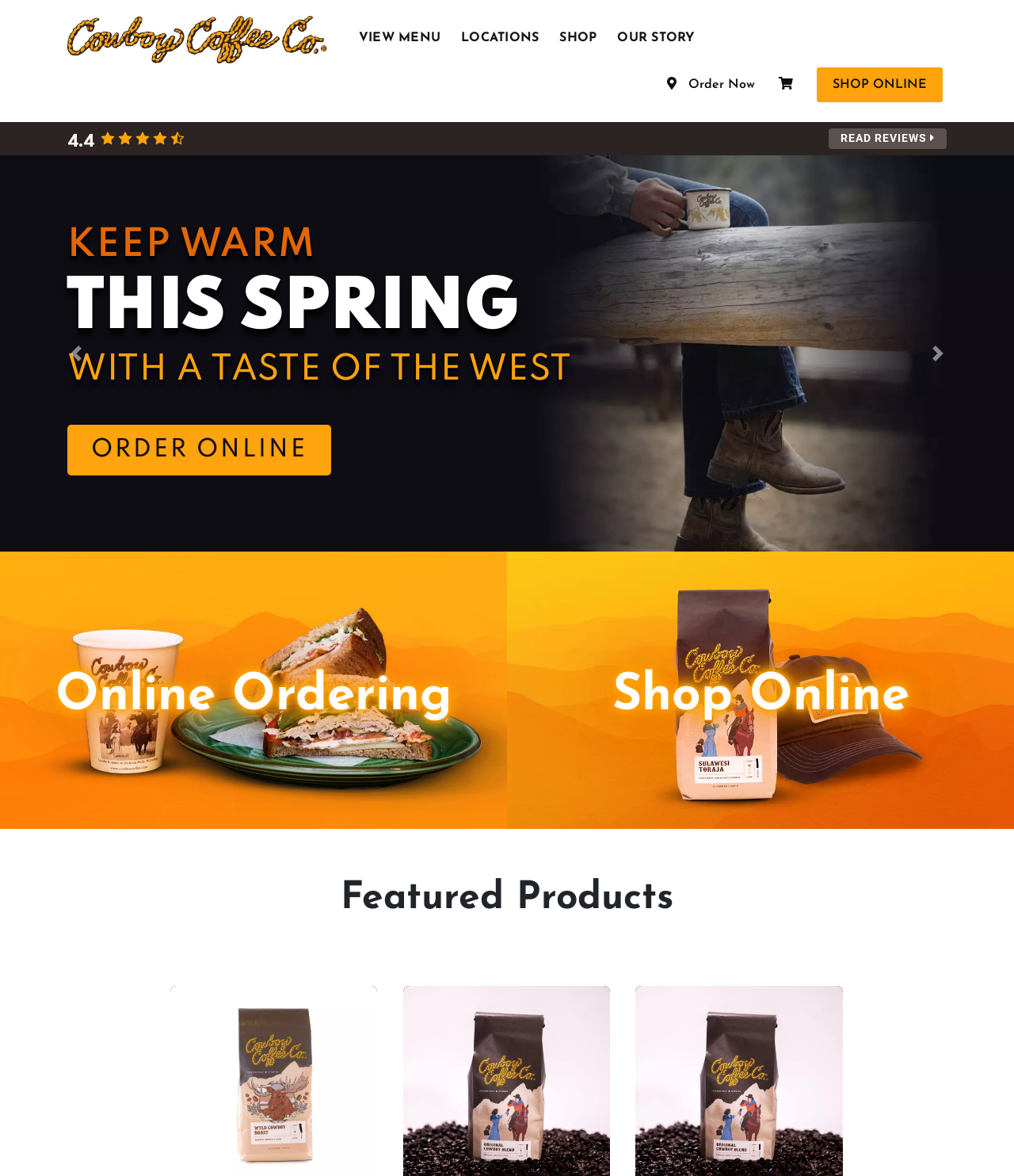How many locations can you order from?
Provide a detailed answer to the question using information from the image.

The webpage has a link element with the text 'Online Ordering Select Your Location', which suggests that you can order from multiple locations. This is further reinforced by the presence of a link element with the text 'LOCATIONS'.